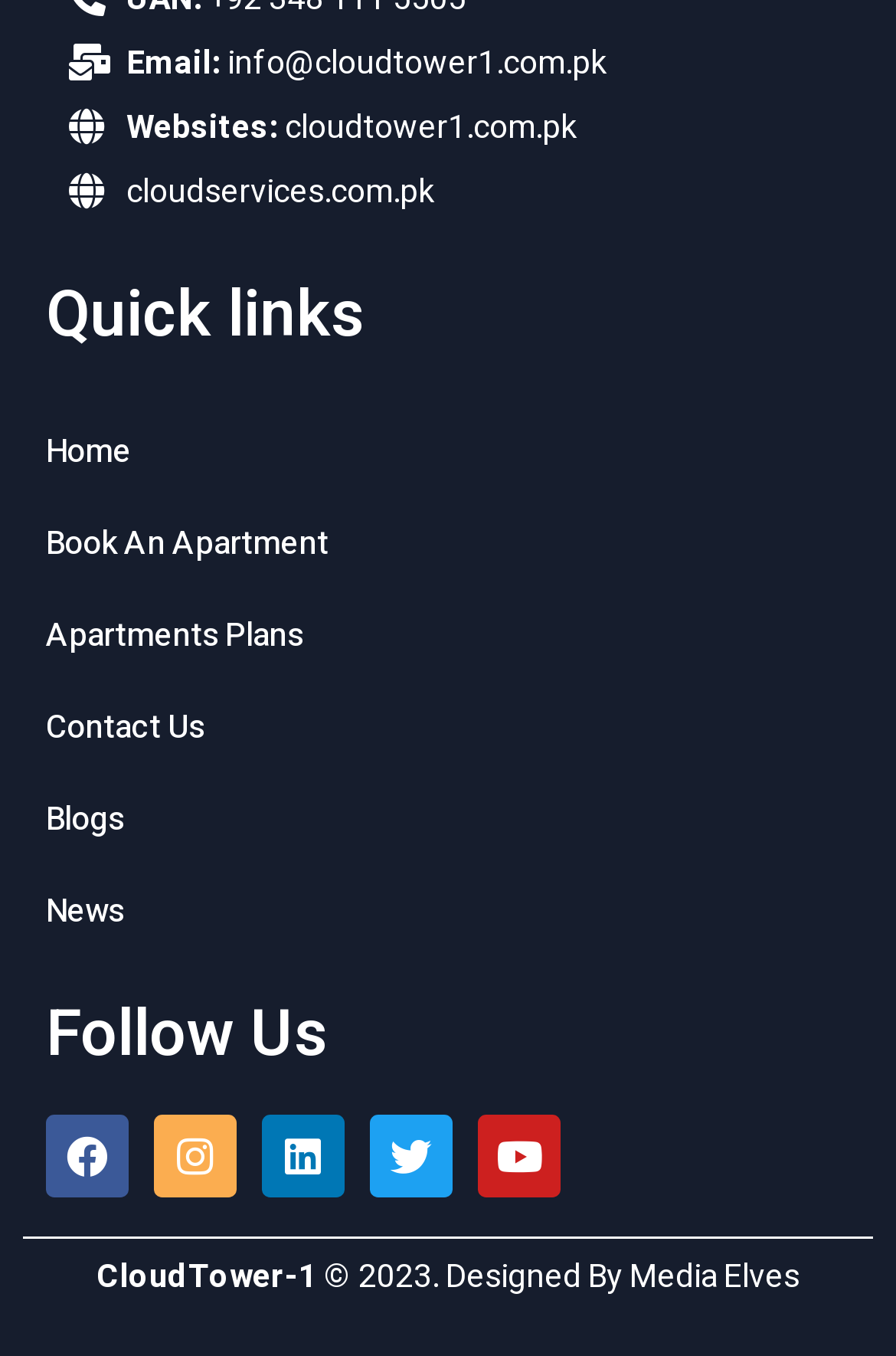Identify the coordinates of the bounding box for the element that must be clicked to accomplish the instruction: "Visit the home page".

[0.051, 0.3, 0.949, 0.368]